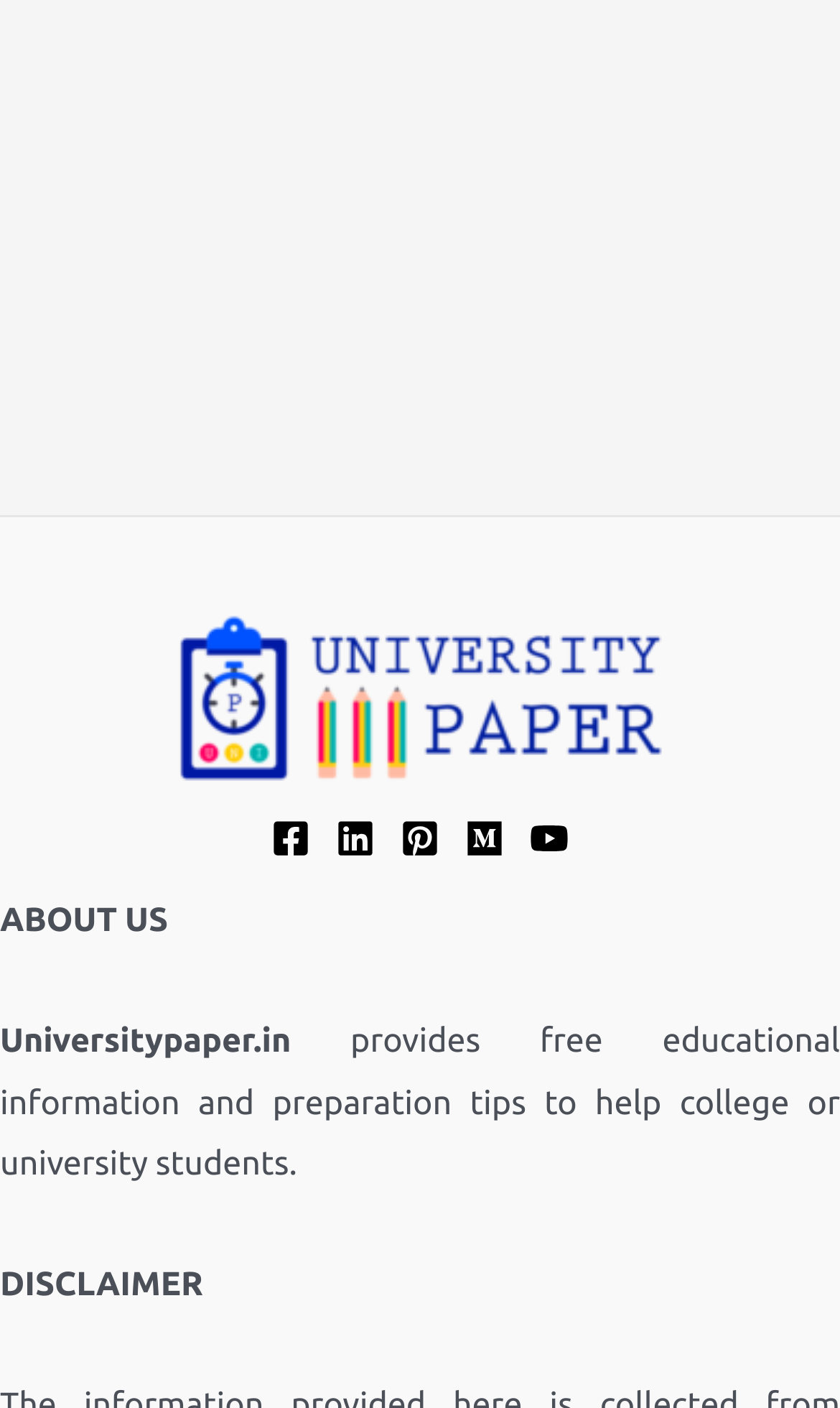Identify the bounding box for the UI element that is described as follows: "Punjab".

[0.084, 0.634, 0.208, 0.66]